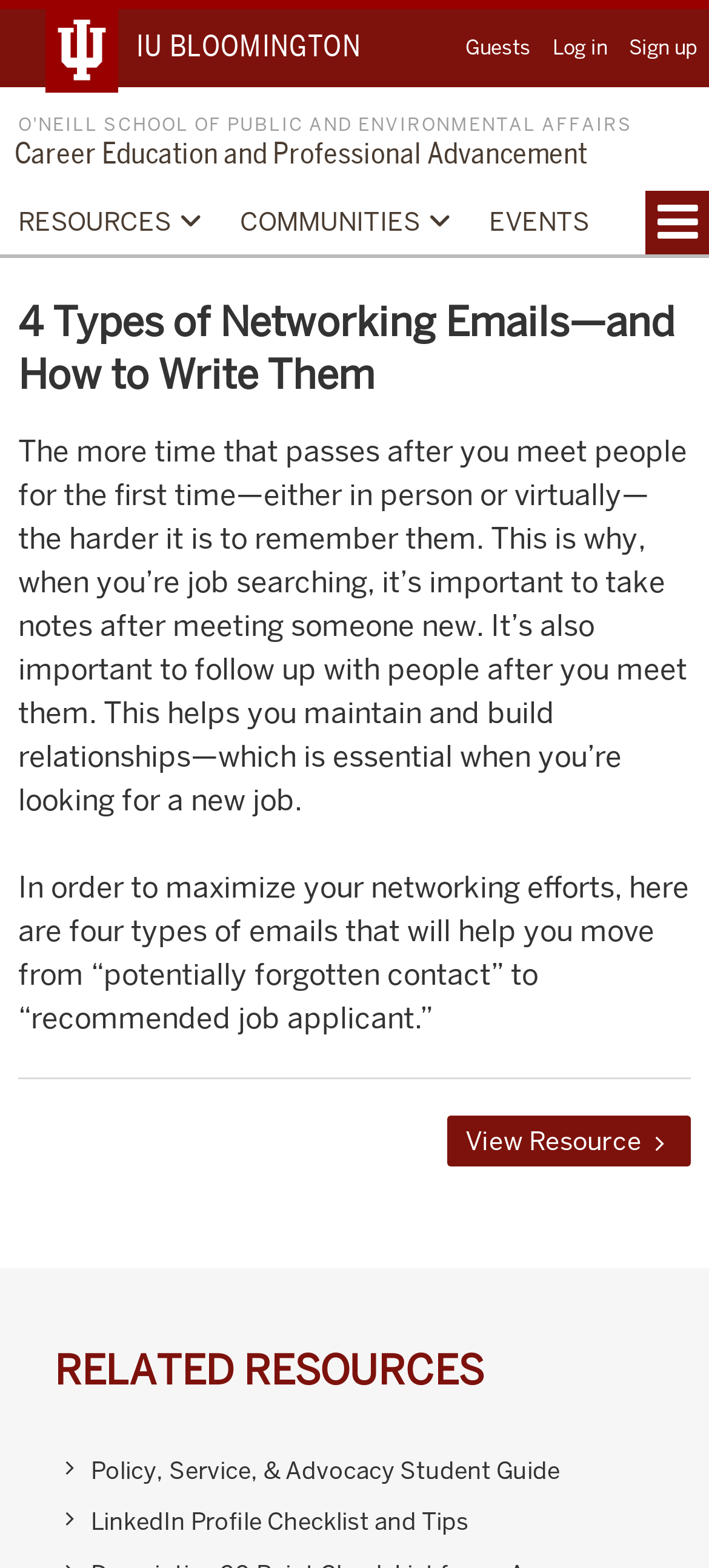Please give a short response to the question using one word or a phrase:
What is the name of the navigation menu?

User account menu